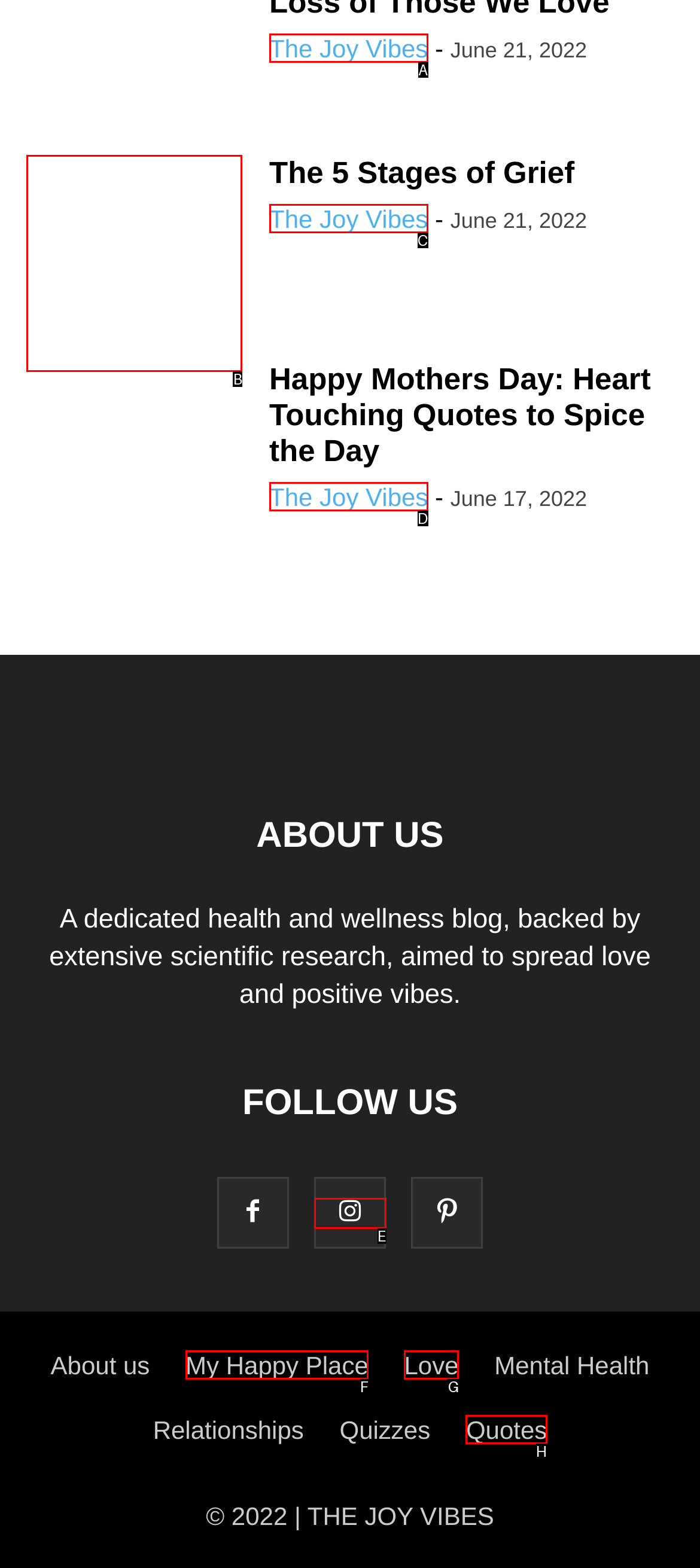Indicate the UI element to click to perform the task: Click on 'Stages of Grief'. Reply with the letter corresponding to the chosen element.

B